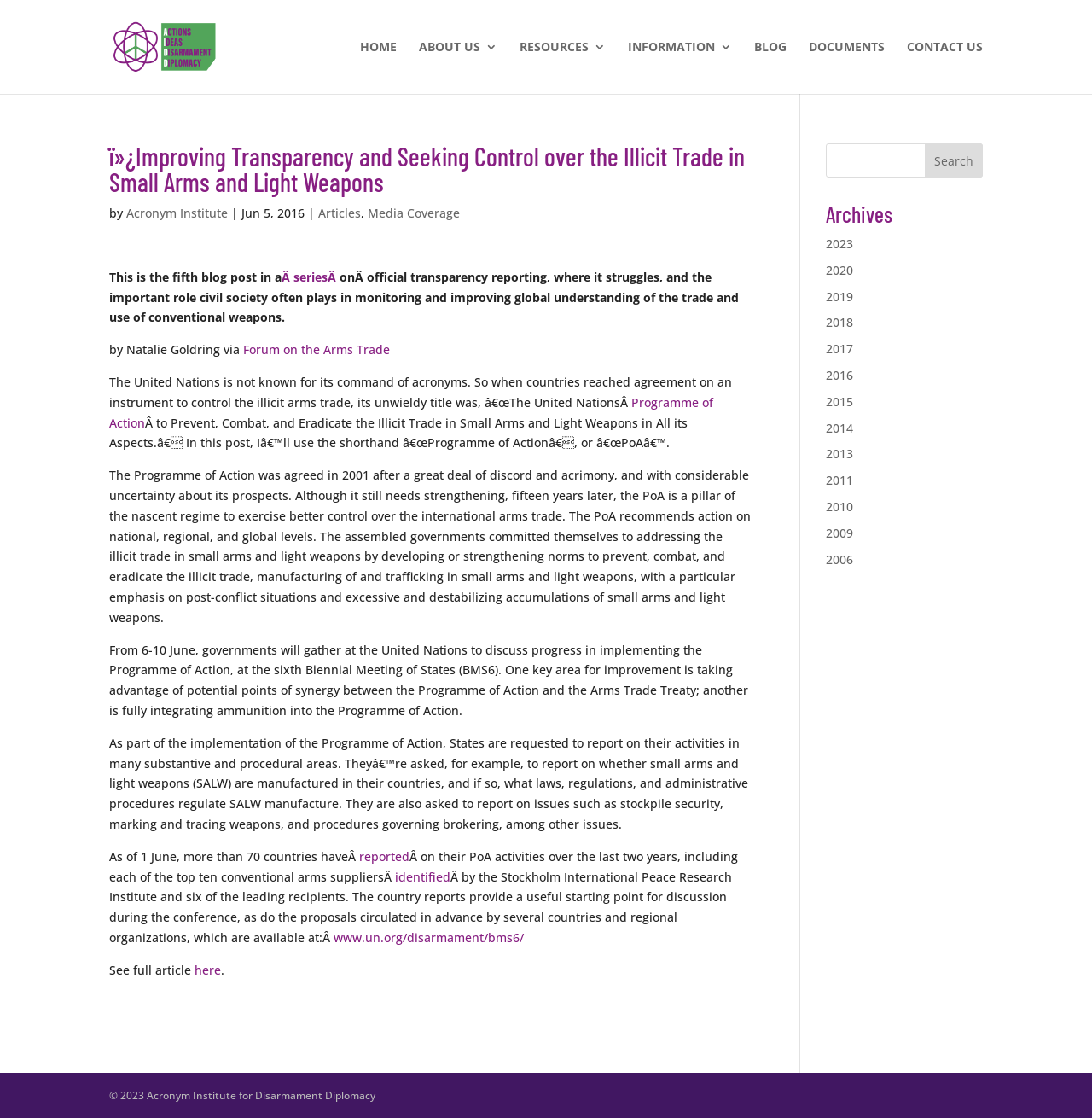What is the name of the treaty mentioned in the article?
Provide a one-word or short-phrase answer based on the image.

Arms Trade Treaty